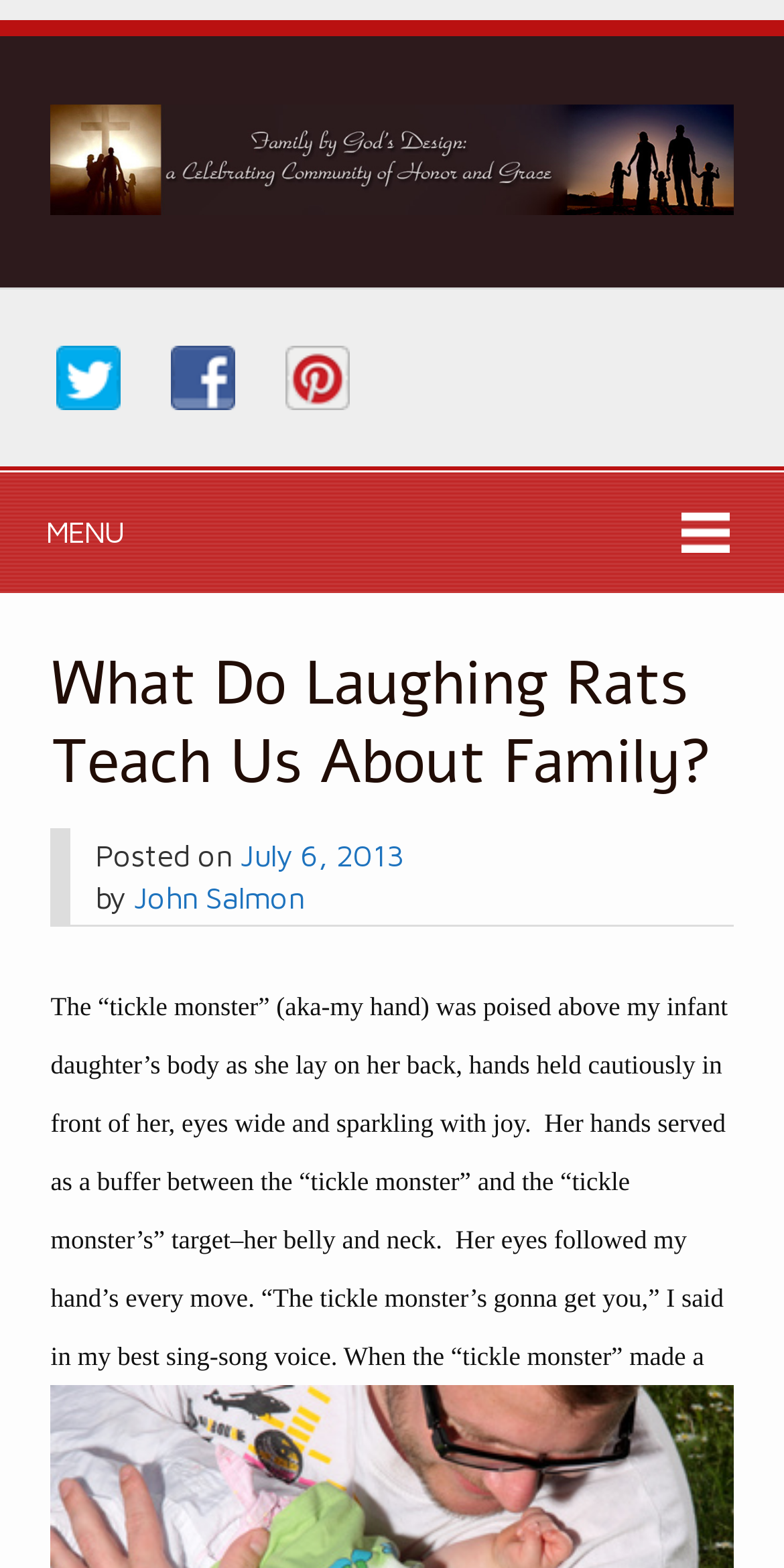Use a single word or phrase to respond to the question:
What is the topic of the article?

Laughing Rats and Family